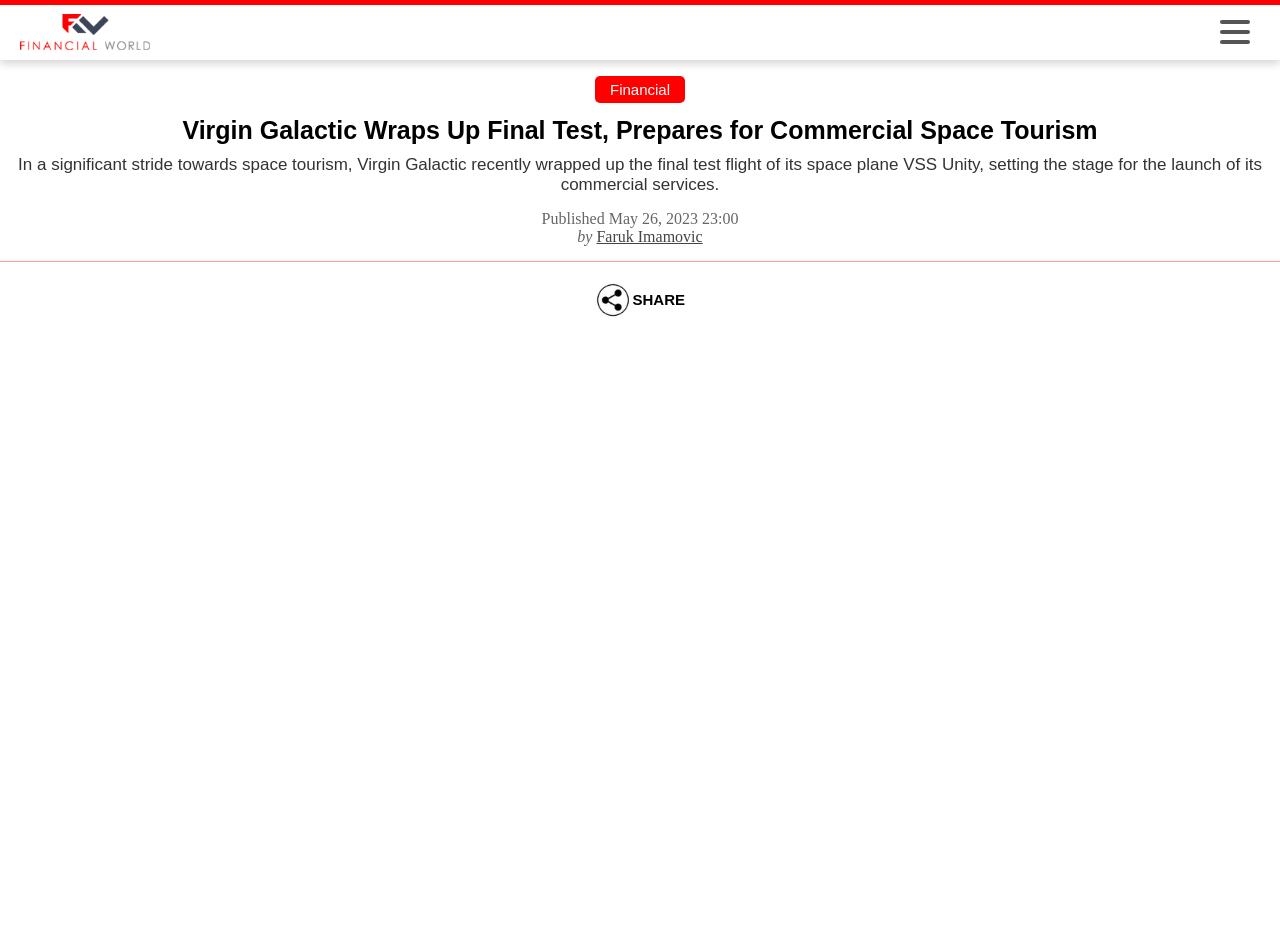Provide the bounding box coordinates for the UI element that is described as: "Financial".

[0.477, 0.086, 0.523, 0.105]